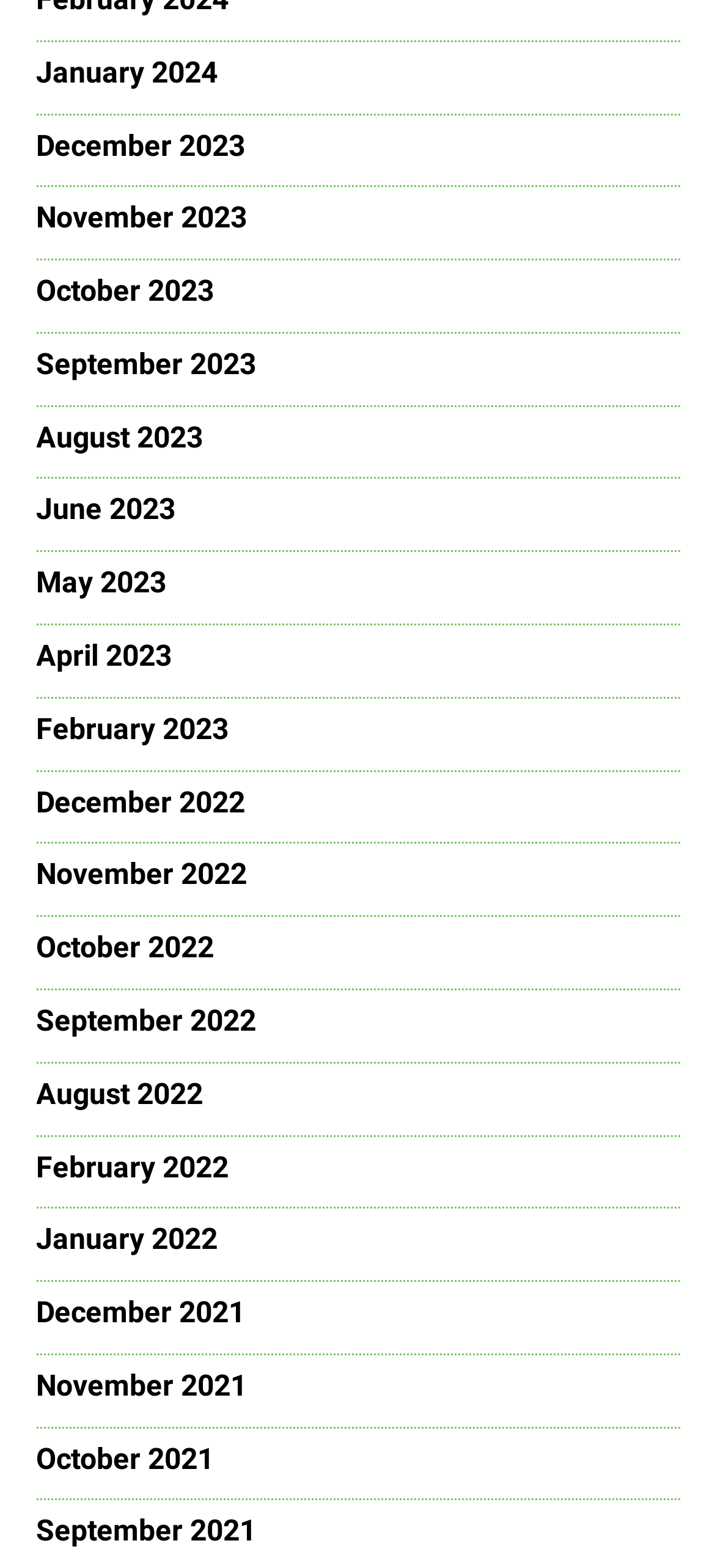How many months are listed?
Please respond to the question with a detailed and informative answer.

I counted the number of link elements with month names, starting from January 2024 to September 2021, and found 18 months listed.